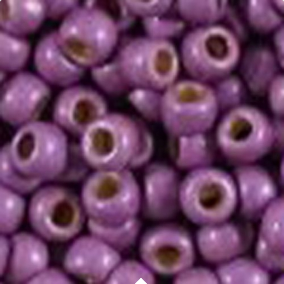Elaborate on the contents of the image in great detail.

The image showcases a close-up view of 11-0 Toho Round Seed Beads in a beautiful Galvanised Lilac color. These beads, characterized by their round shape and smooth surface, feature a captivating glossy finish that enhances their lilac hue. The central holes are visible, indicating their suitability for various crafting and beadwork projects. The richness of the color and the uniformity of the bead sizes make them ideal for intricate designs, whether in jewelry making or embellishing textiles. Each bead's vibrant shade adds a touch of elegance, making them a desirable choice for artists and crafters alike.